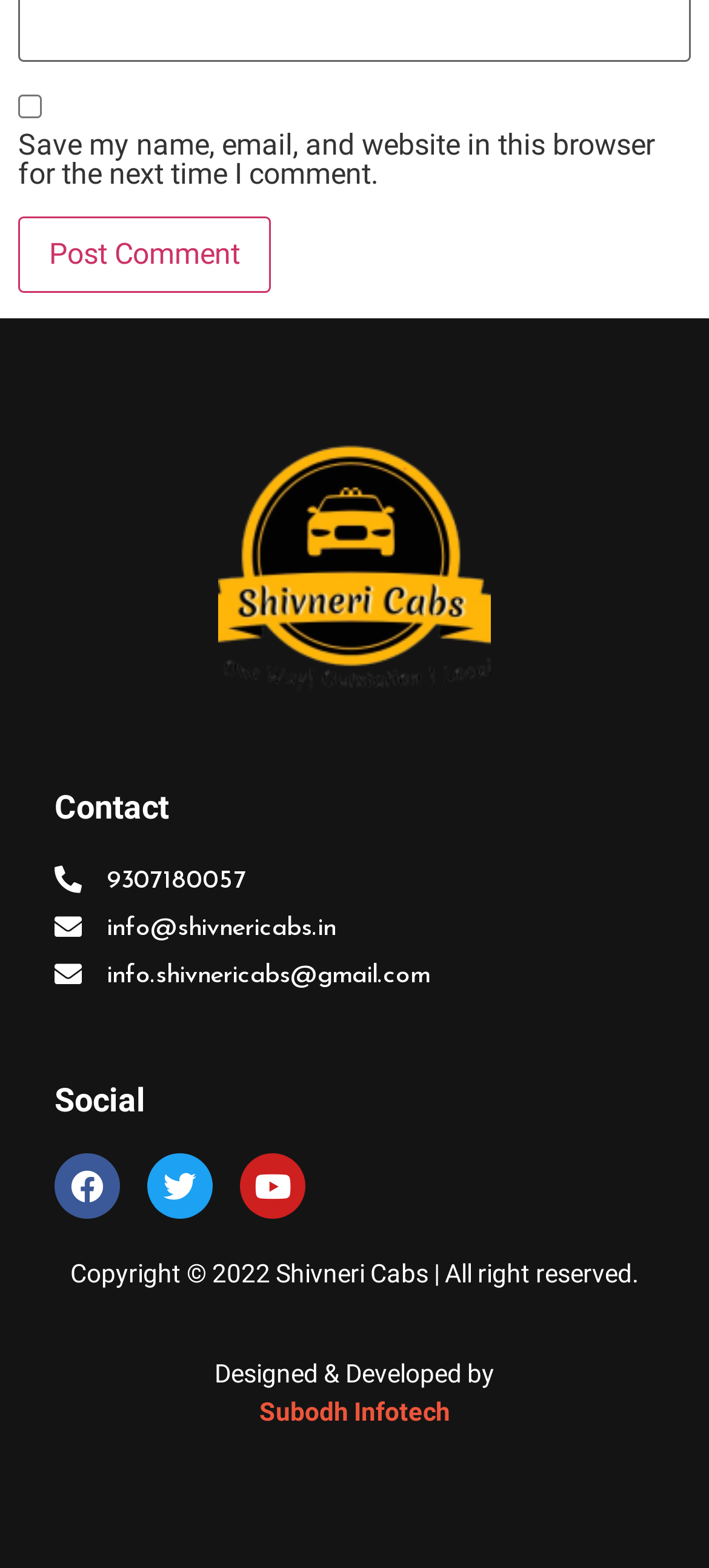Examine the image and give a thorough answer to the following question:
What is the phone number for contact?

I found the phone number by looking at the 'Contact' section, where I saw a link with the text '9307180057', which is likely a phone number.